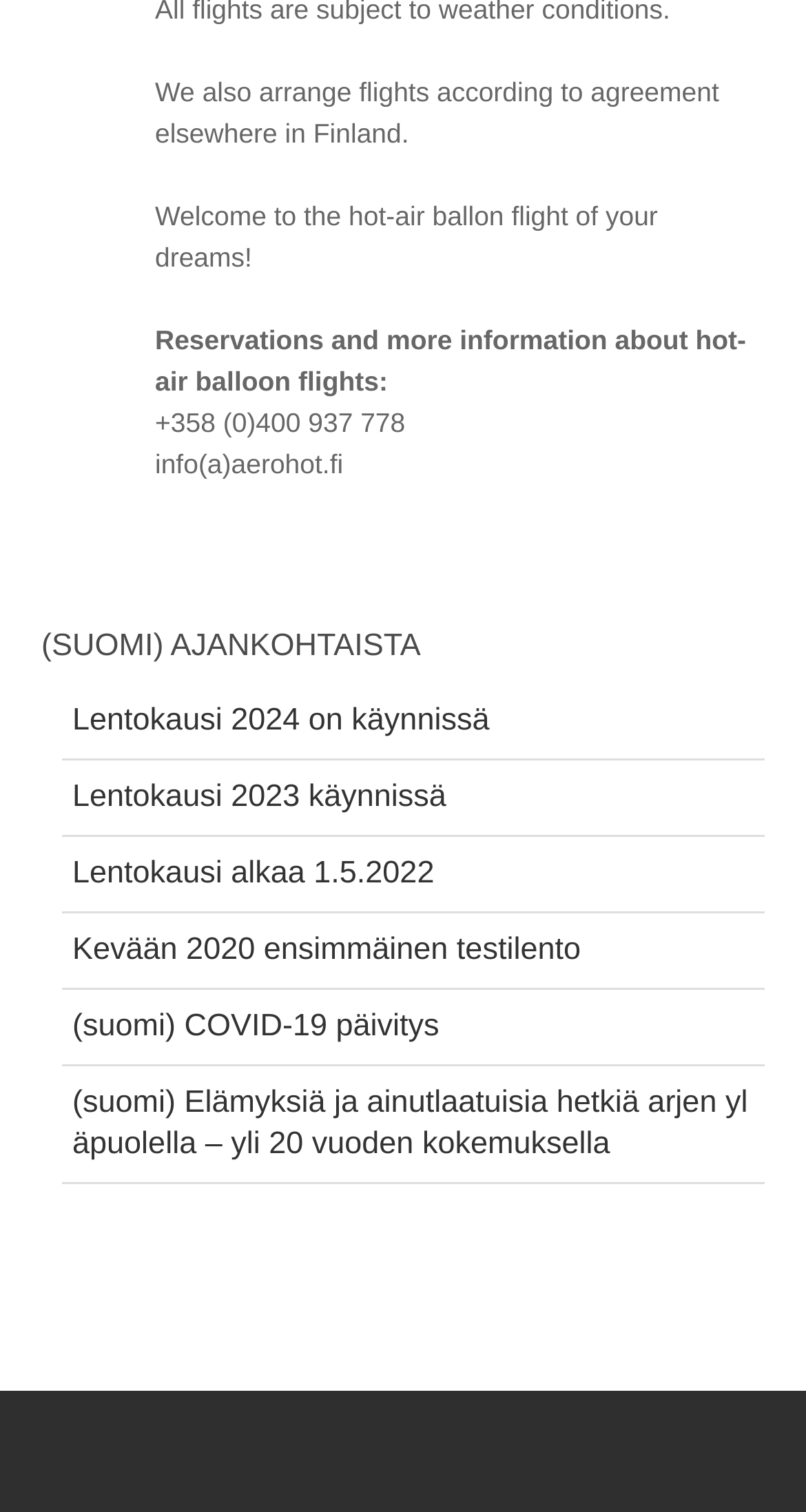What is the topic of the first link in the list?
Relying on the image, give a concise answer in one word or a brief phrase.

Lentokausi 2024 on käynnissä